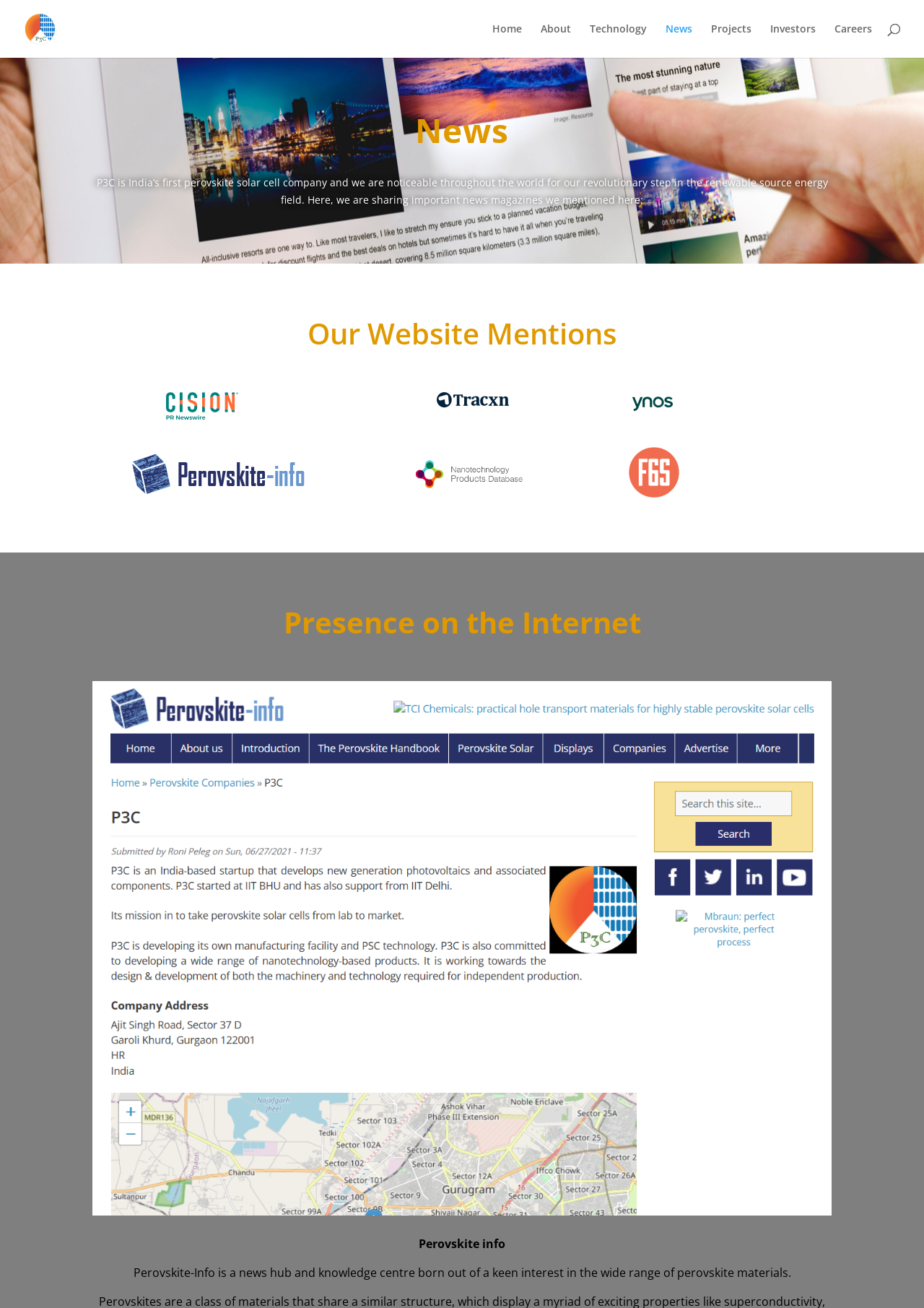Please use the details from the image to answer the following question comprehensively:
What is the company's name?

The company's name is mentioned in the top-left corner of the webpage, both as a link and an image, and it is also part of the webpage's title.